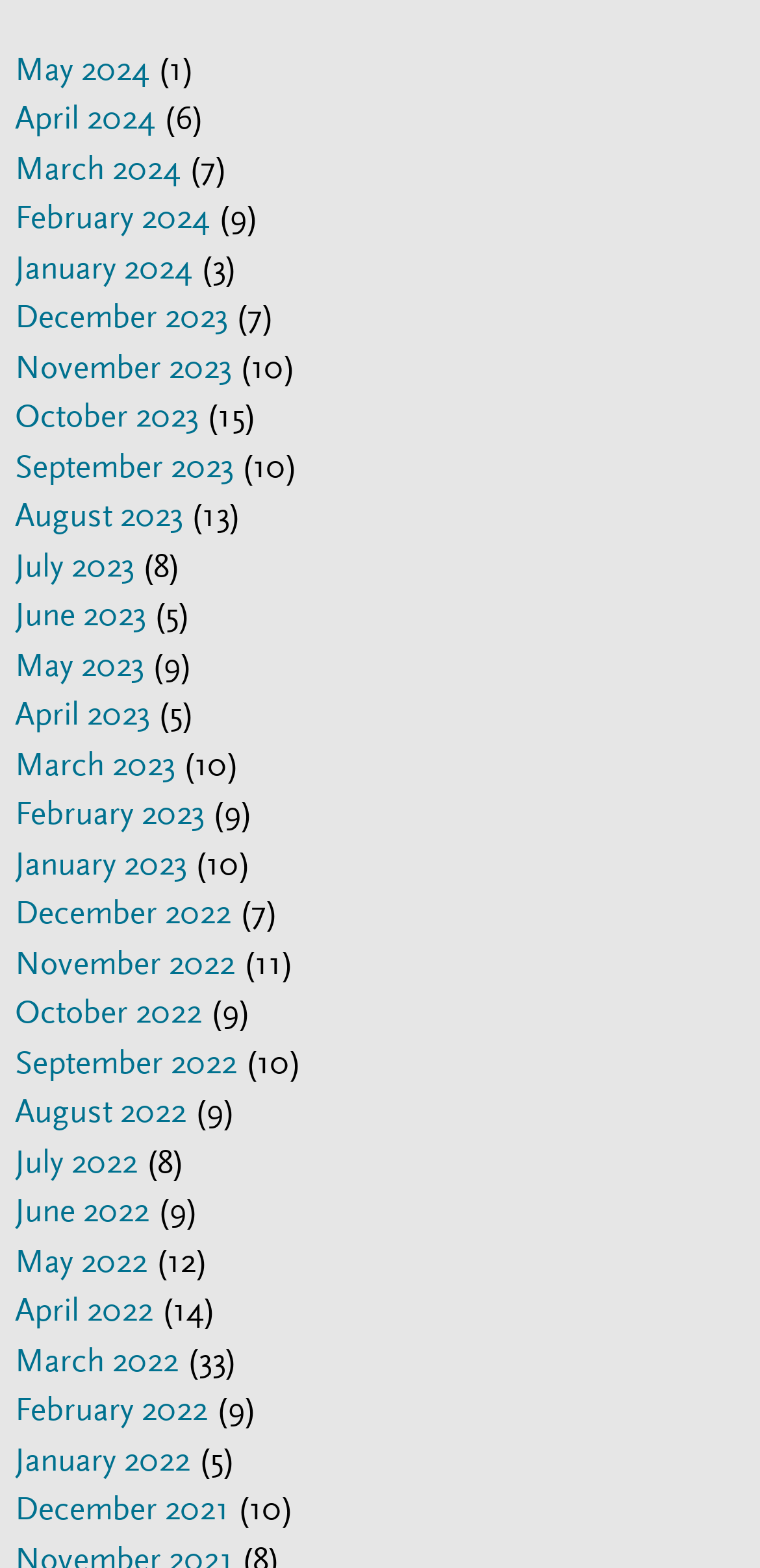What is the latest month listed?
Examine the screenshot and reply with a single word or phrase.

May 2024